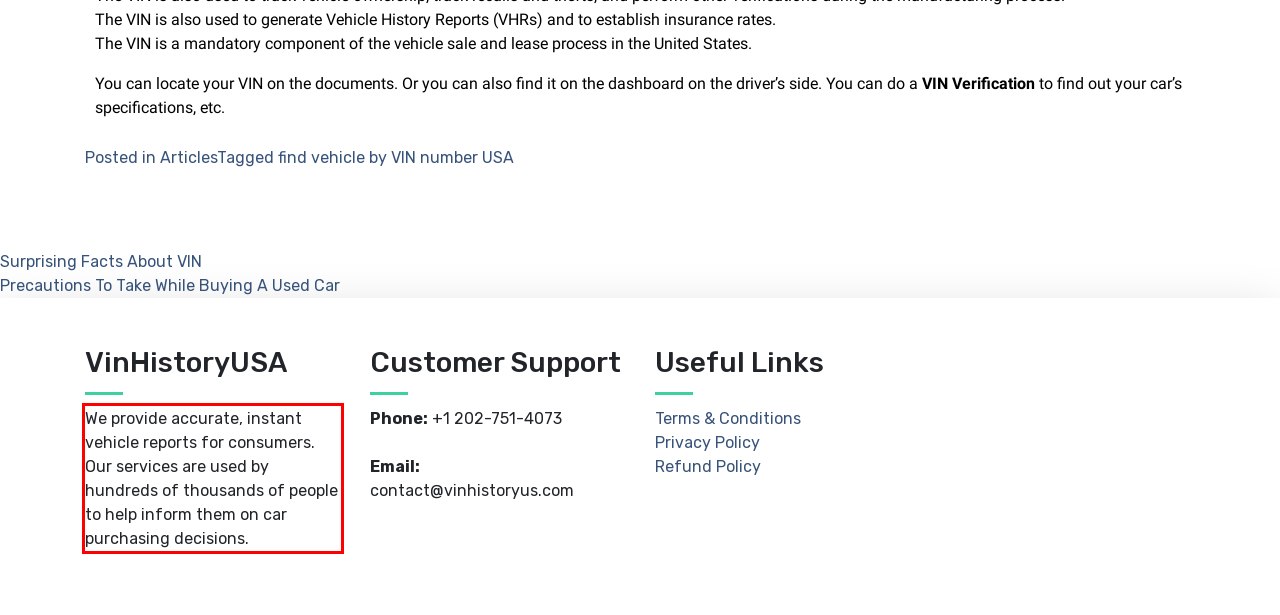Observe the screenshot of the webpage that includes a red rectangle bounding box. Conduct OCR on the content inside this red bounding box and generate the text.

We provide accurate, instant vehicle reports for consumers. Our services are used by hundreds of thousands of people to help inform them on car purchasing decisions.